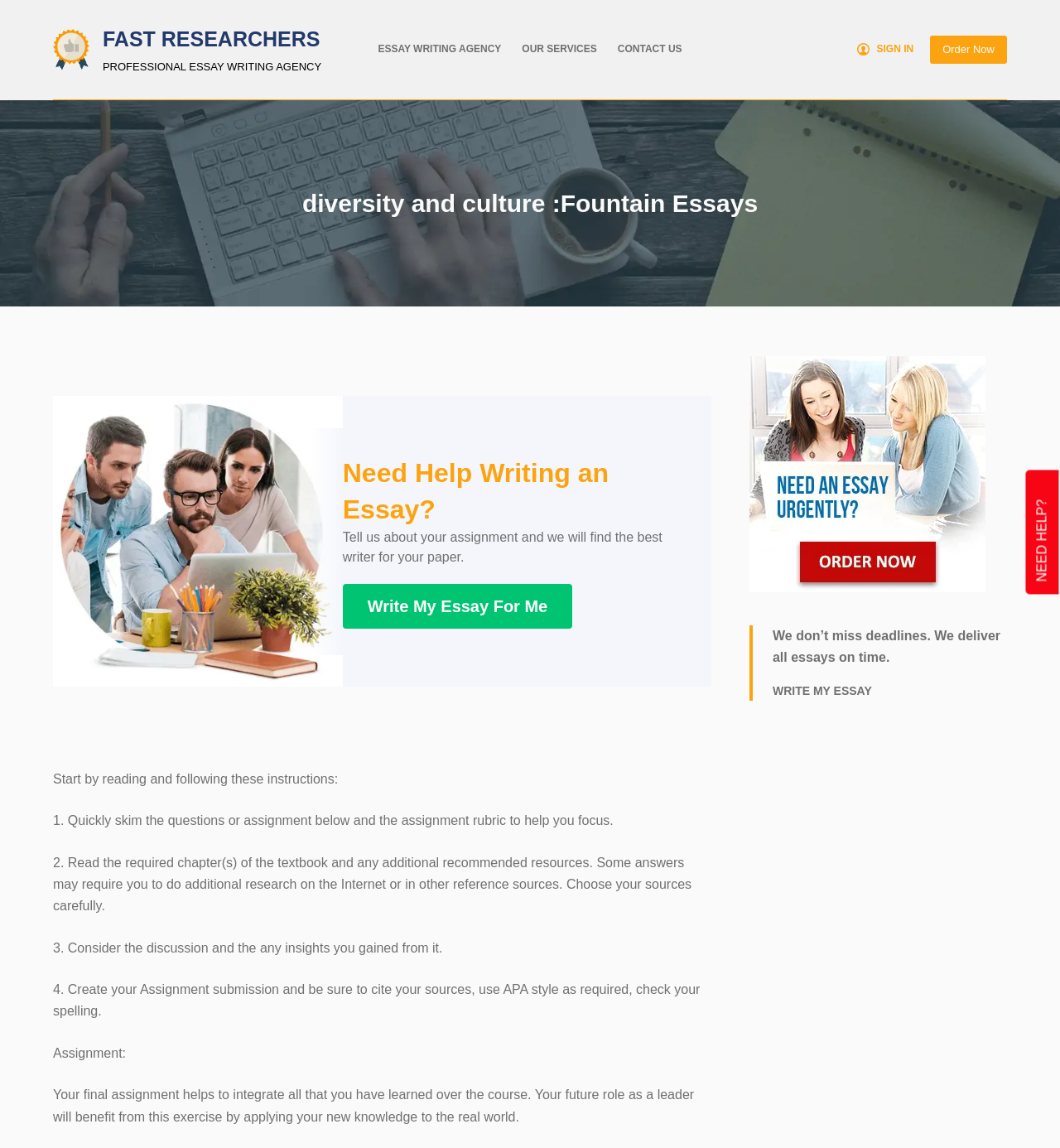Identify the bounding box of the HTML element described here: "Marco Marino". Provide the coordinates as four float numbers between 0 and 1: [left, top, right, bottom].

None